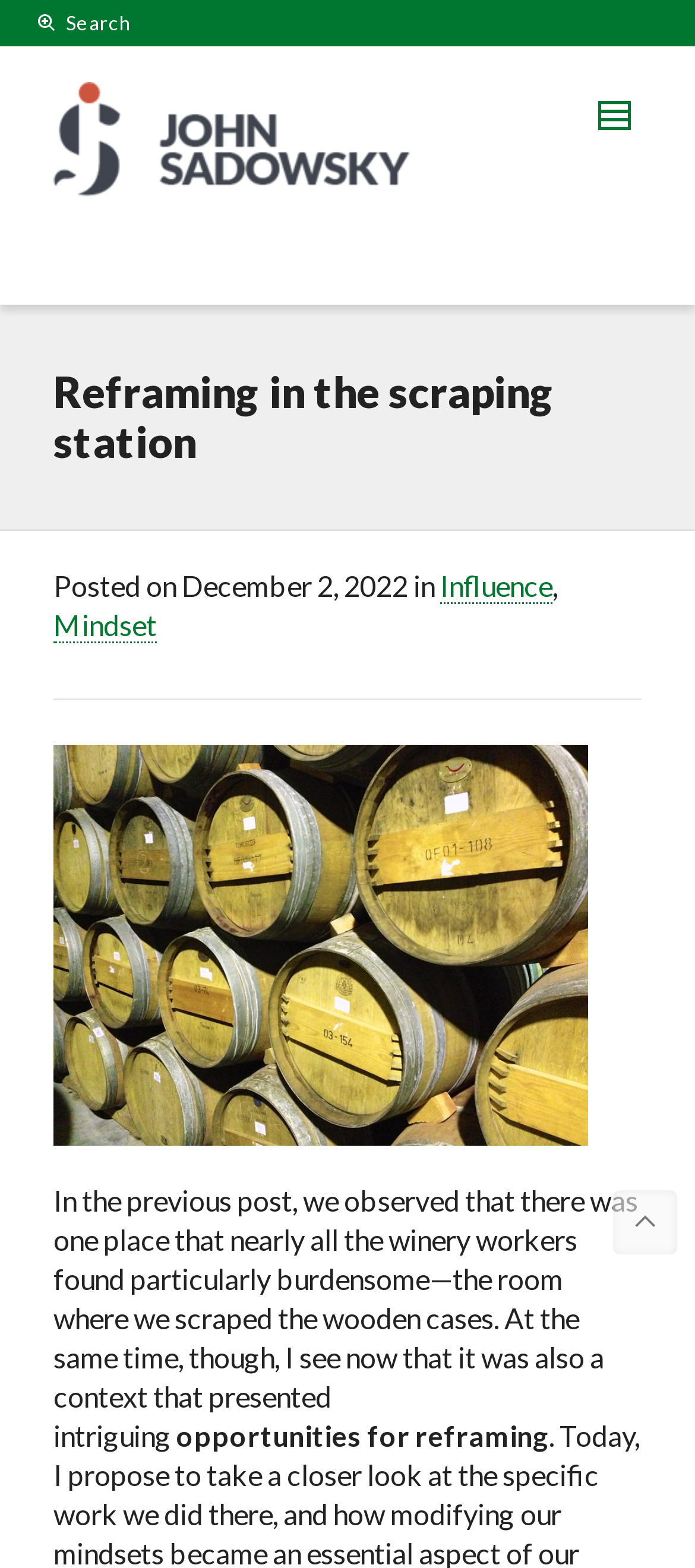Provide the bounding box coordinates of the UI element this sentence describes: "name="s" placeholder="Search for something..."".

[0.138, 0.045, 0.815, 0.081]